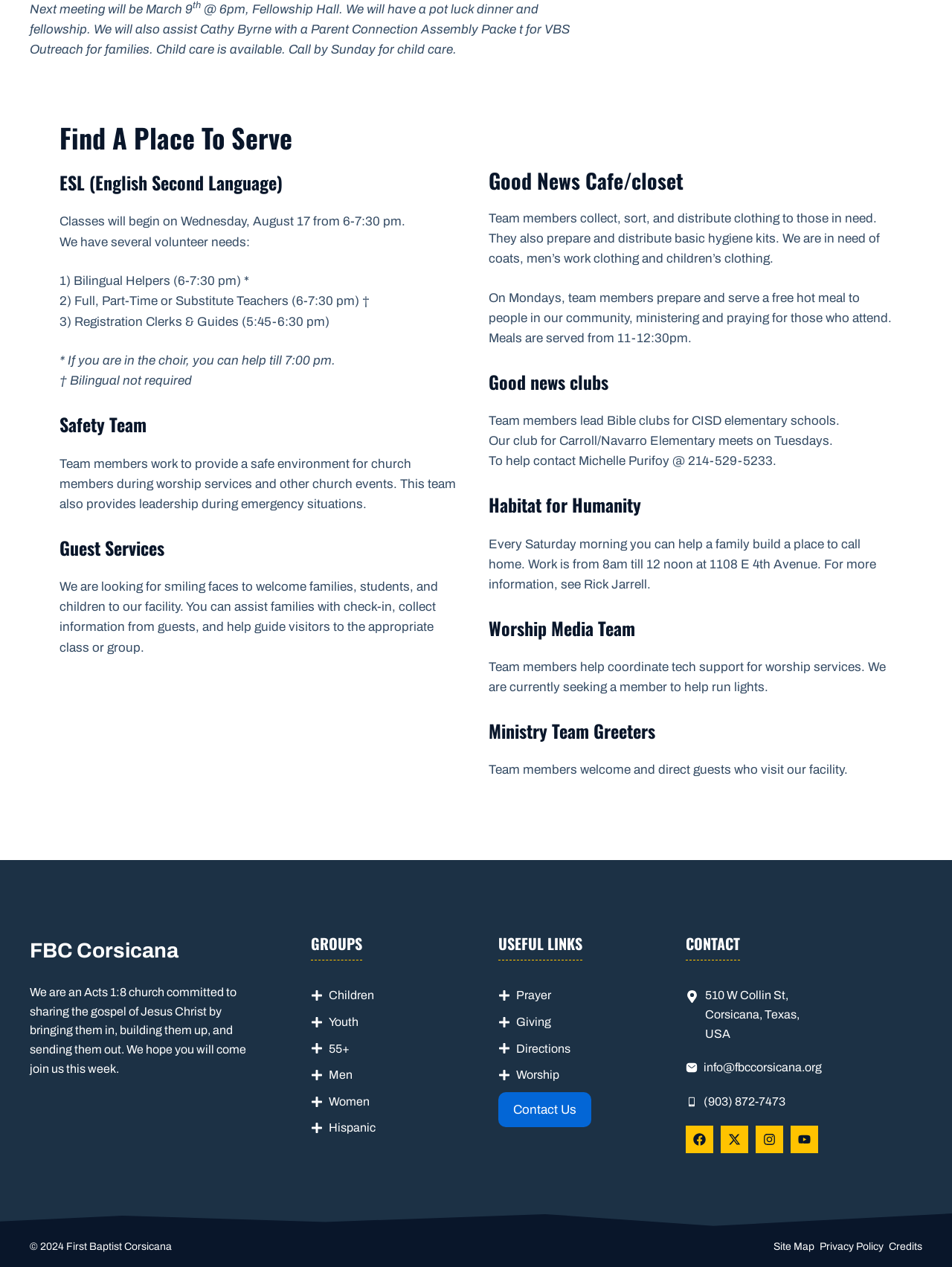Determine the bounding box coordinates of the element's region needed to click to follow the instruction: "Click 'info@fbccorsicana.org'". Provide these coordinates as four float numbers between 0 and 1, formatted as [left, top, right, bottom].

[0.739, 0.837, 0.863, 0.847]